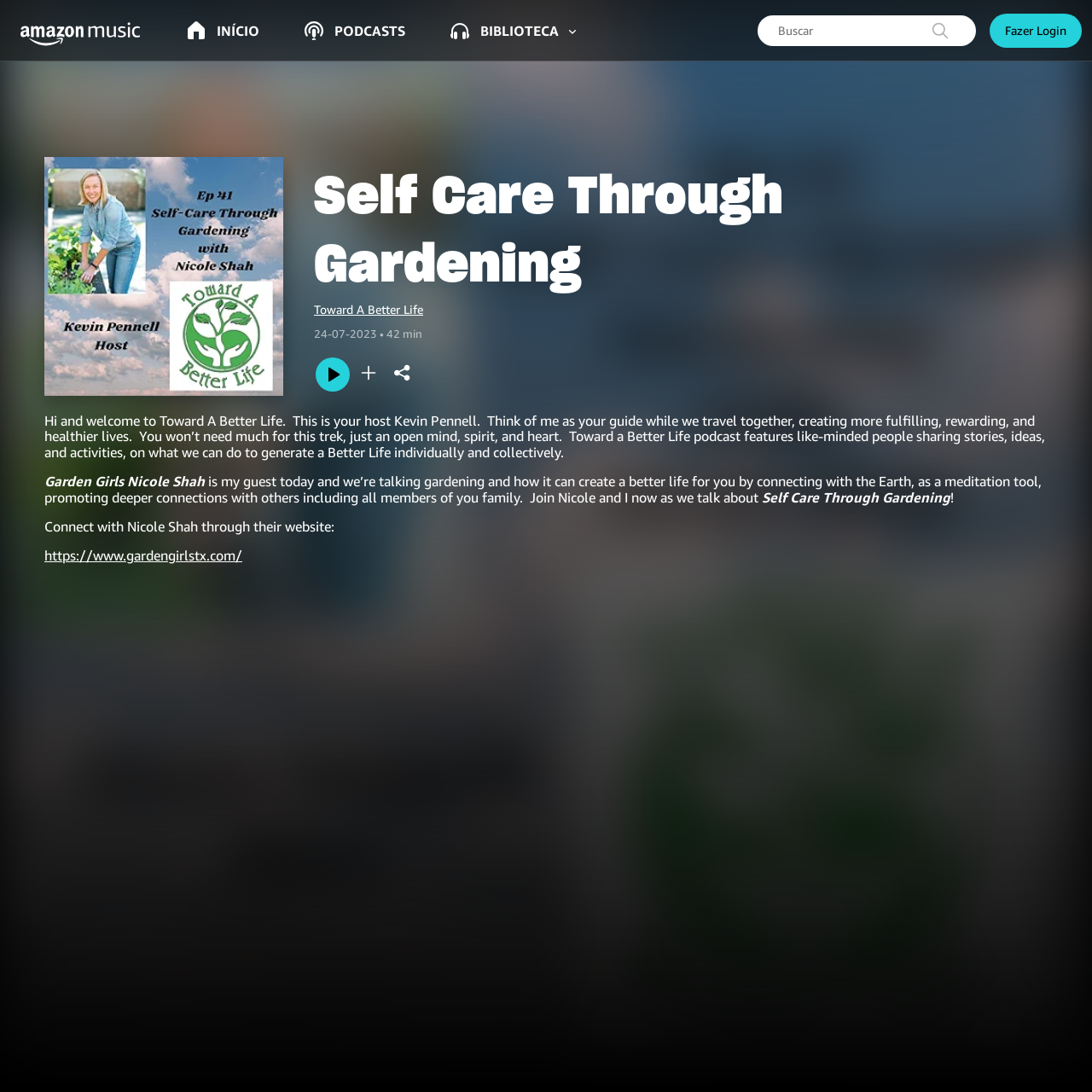Find and specify the bounding box coordinates that correspond to the clickable region for the instruction: "Play the 'Self Care Through Gardening' episode".

[0.288, 0.325, 0.32, 0.358]